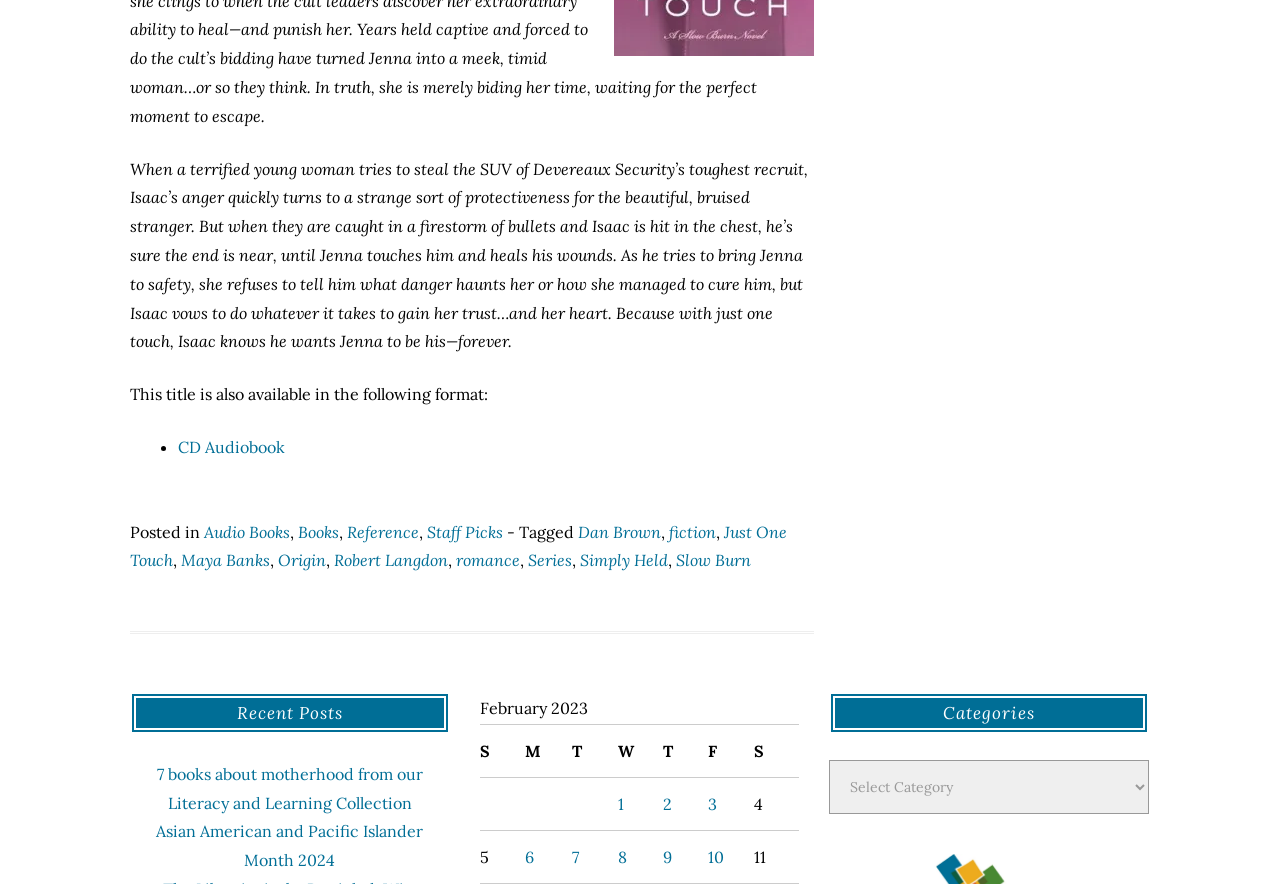What is the title of the book?
Answer the question in as much detail as possible.

The title of the book is mentioned in the link 'Just One Touch' which is located in the footer section of the webpage, under the category 'Posted in'.